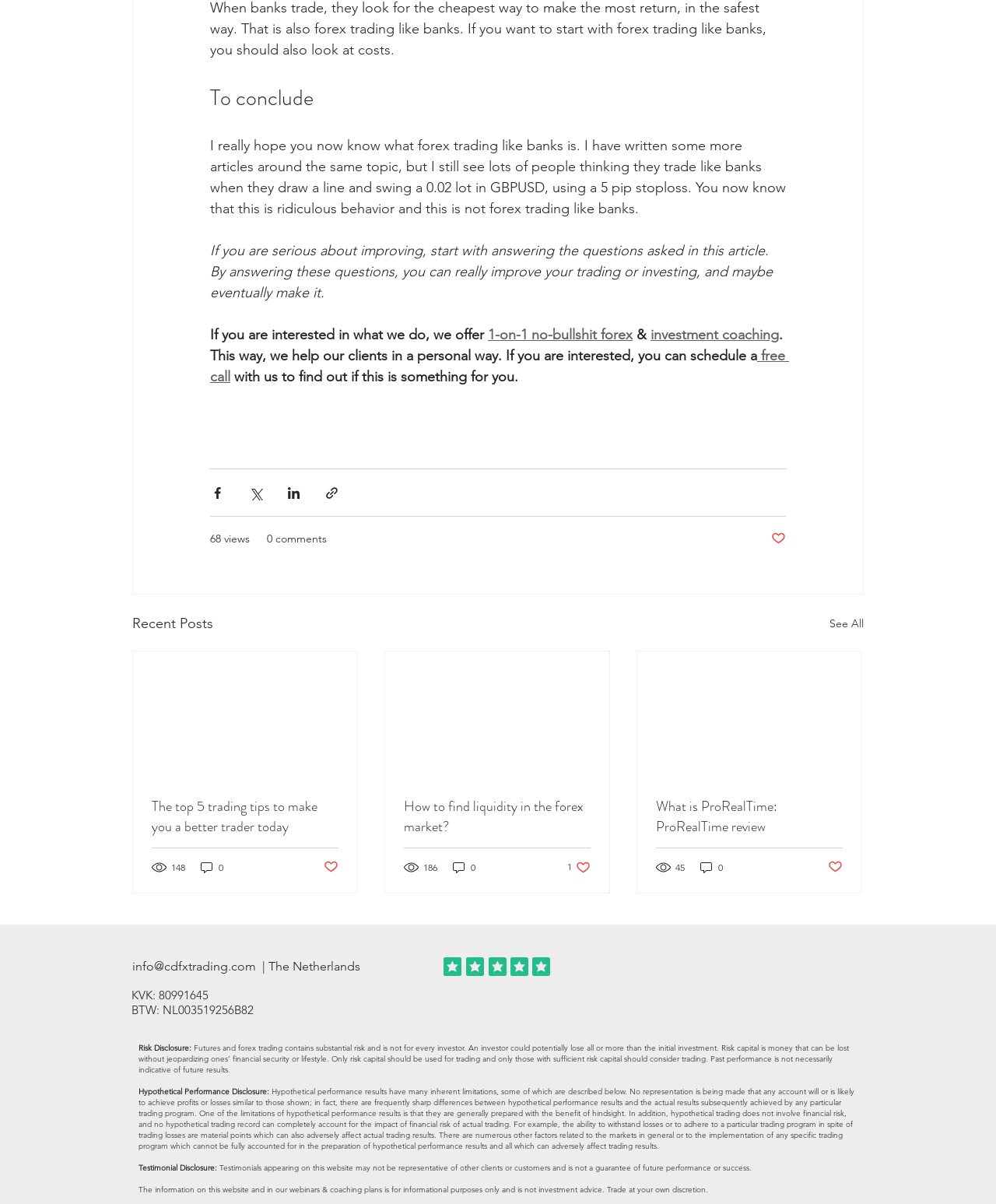Please find the bounding box coordinates (top-left x, top-left y, bottom-right x, bottom-right y) in the screenshot for the UI element described as follows: aria-label="YouTube"

[0.766, 0.79, 0.796, 0.815]